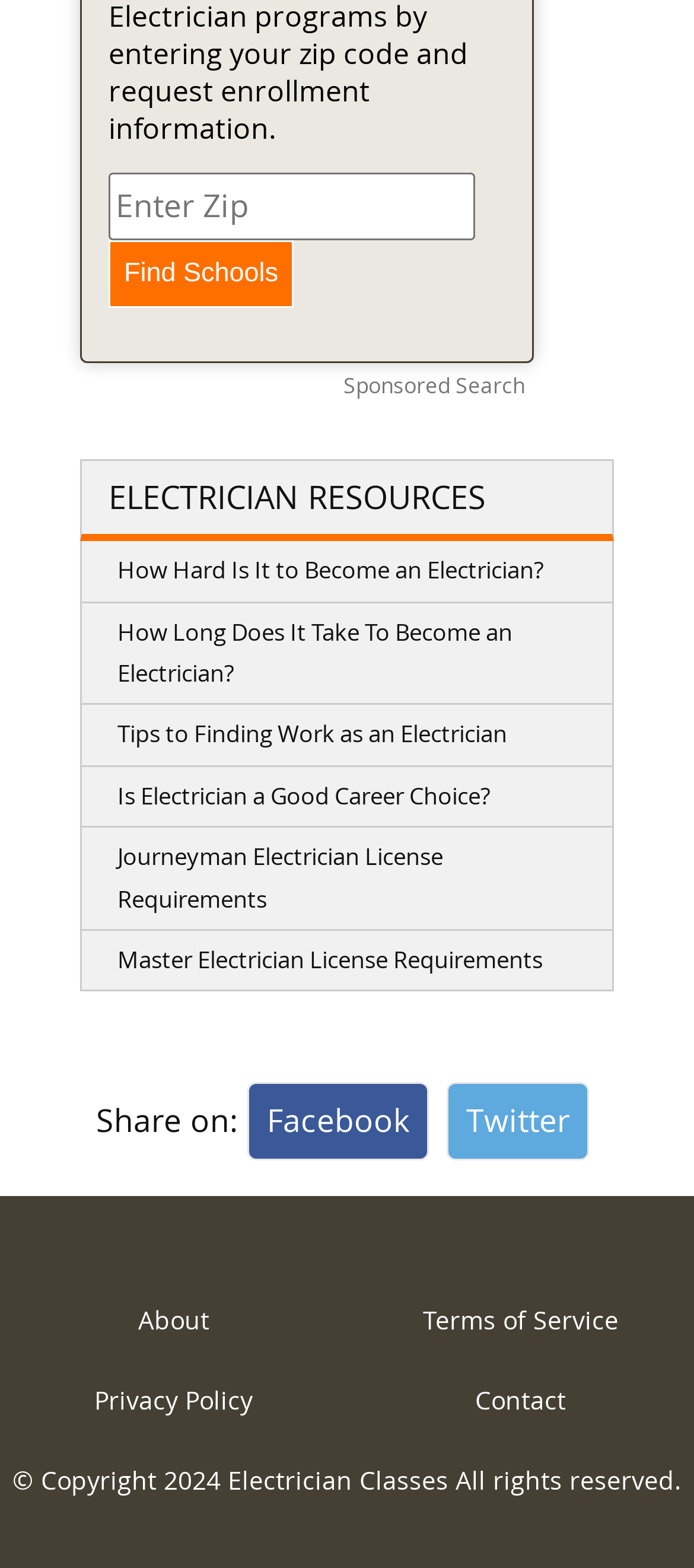Based on the element description, predict the bounding box coordinates (top-left x, top-left y, bottom-right x, bottom-right y) for the UI element in the screenshot: Terms of Service

[0.609, 0.83, 0.891, 0.852]